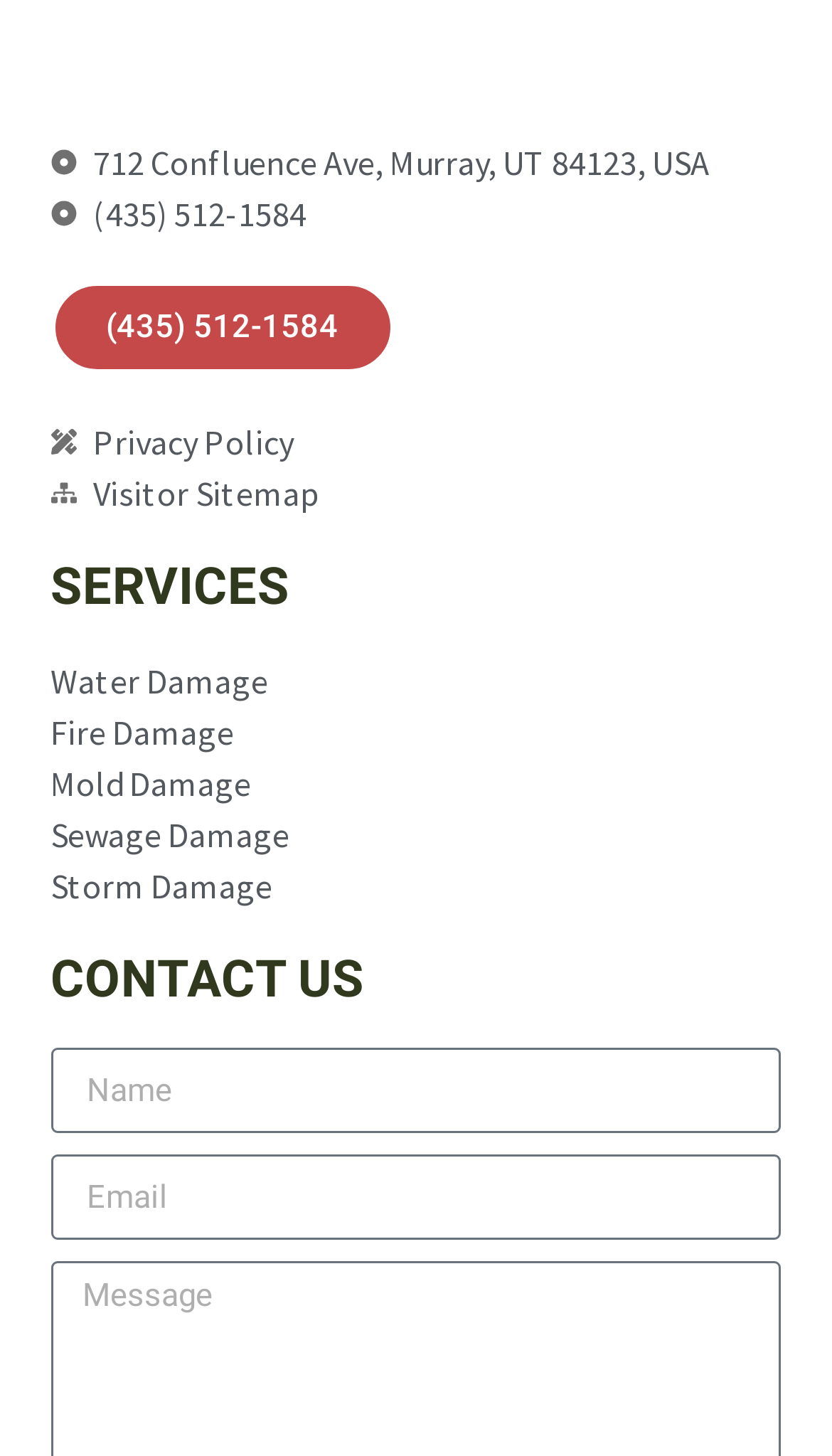Find and provide the bounding box coordinates for the UI element described with: "(435) 512-1584".

[0.061, 0.129, 0.939, 0.165]